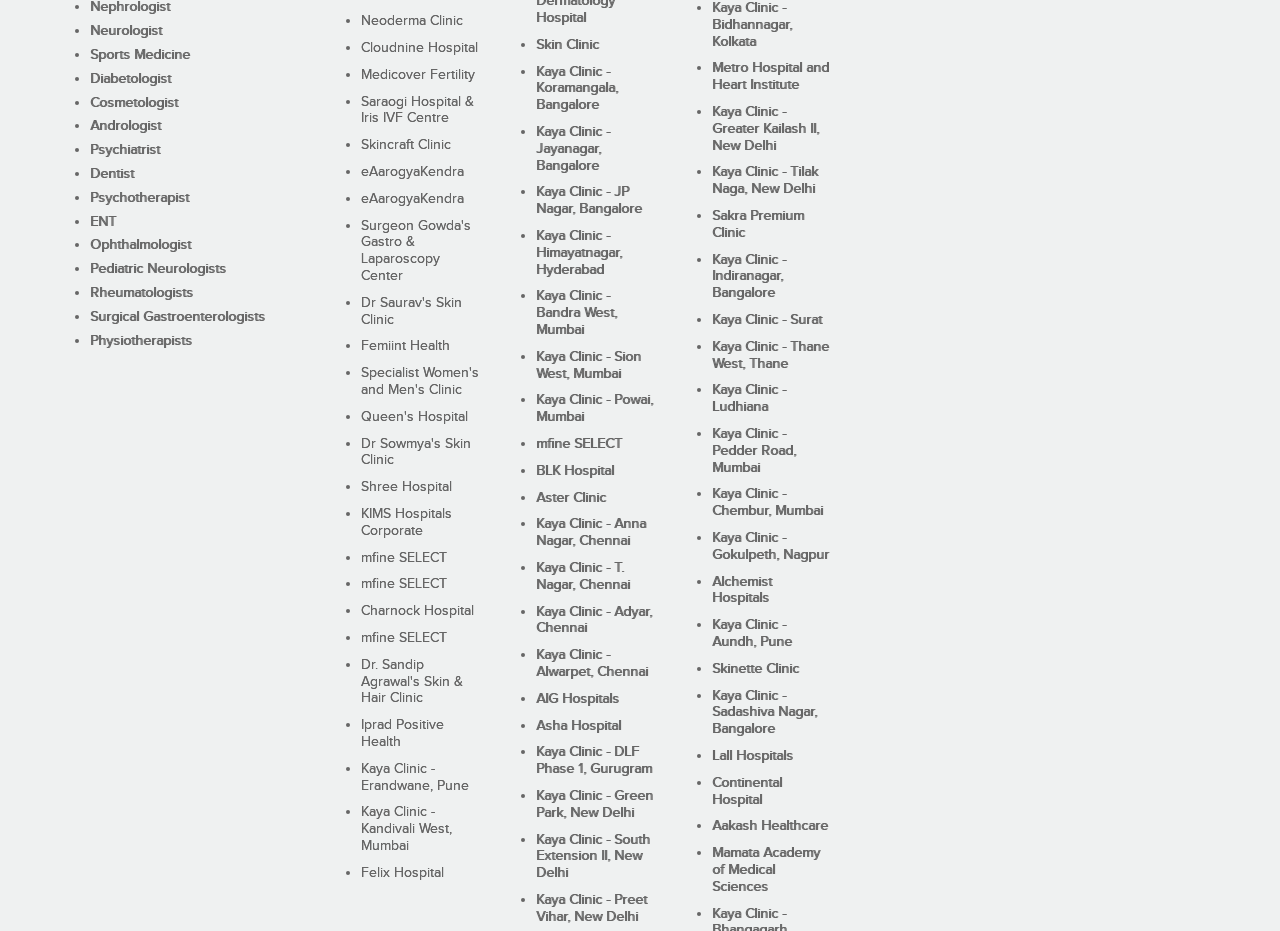What is the first hospital listed? Observe the screenshot and provide a one-word or short phrase answer.

Neoderma Clinic